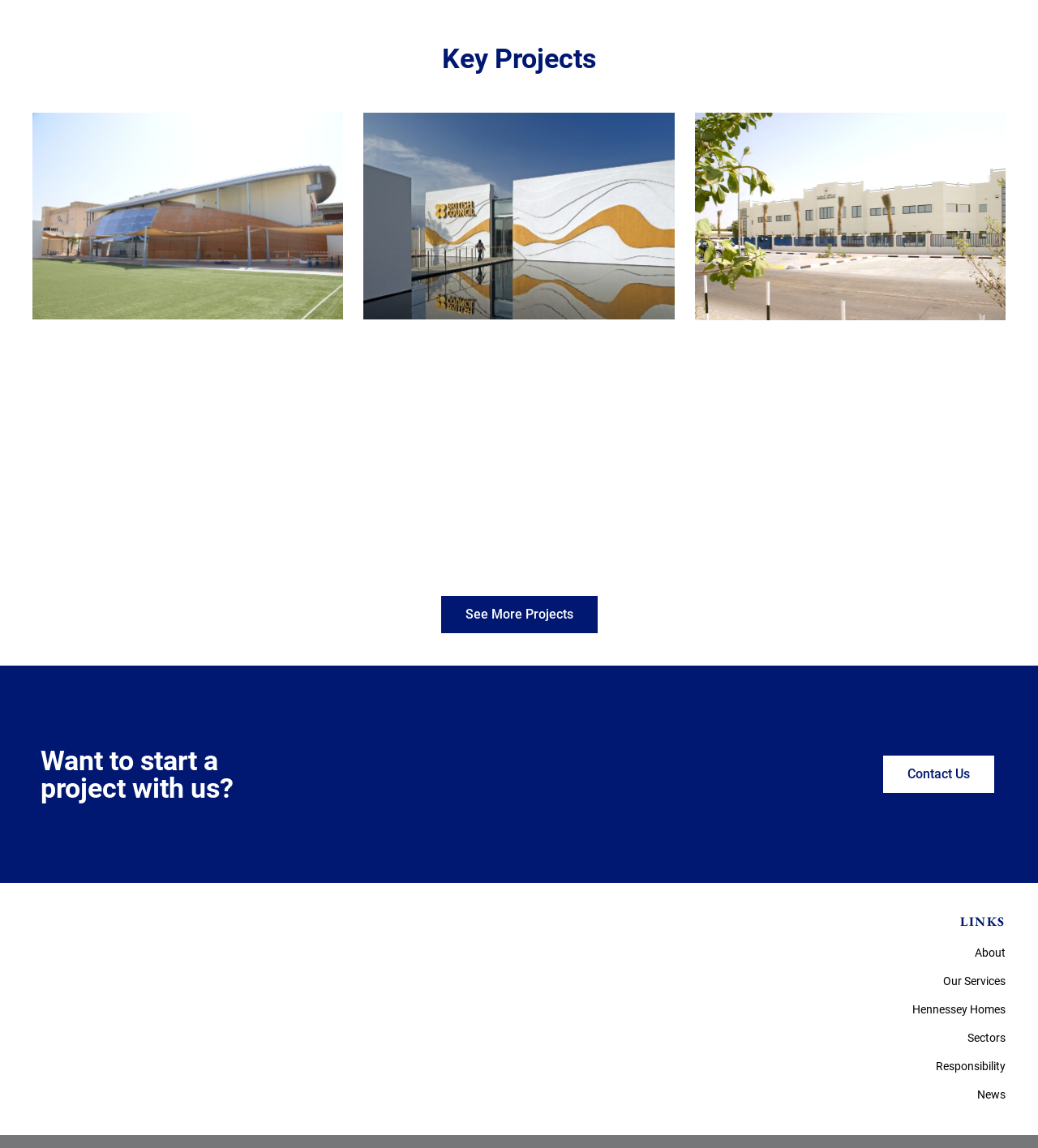Find the bounding box coordinates for the UI element whose description is: "Hennessey Homes". The coordinates should be four float numbers between 0 and 1, in the format [left, top, right, bottom].

[0.376, 0.872, 0.969, 0.886]